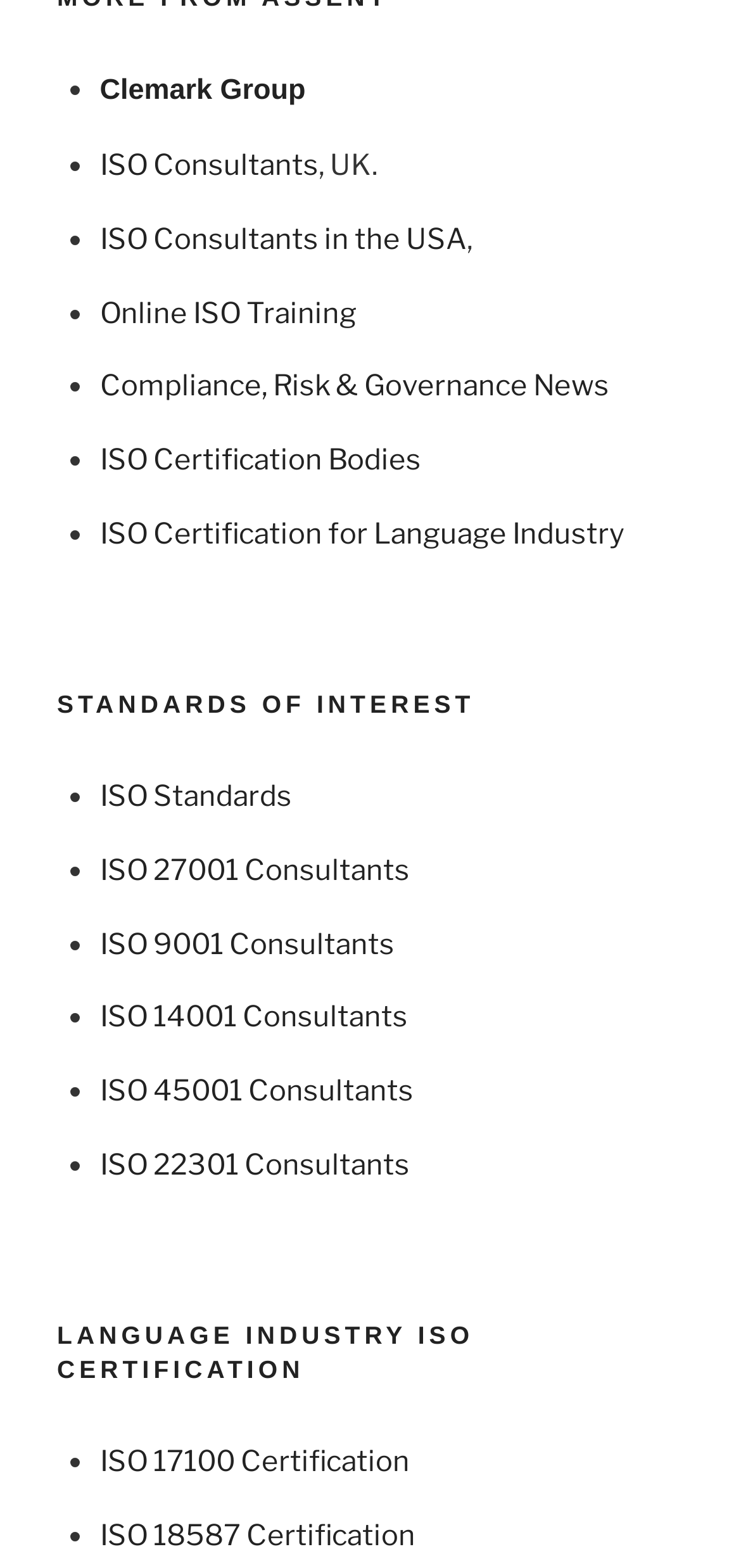Find and provide the bounding box coordinates for the UI element described here: "Clemark Group". The coordinates should be given as four float numbers between 0 and 1: [left, top, right, bottom].

[0.135, 0.047, 0.412, 0.068]